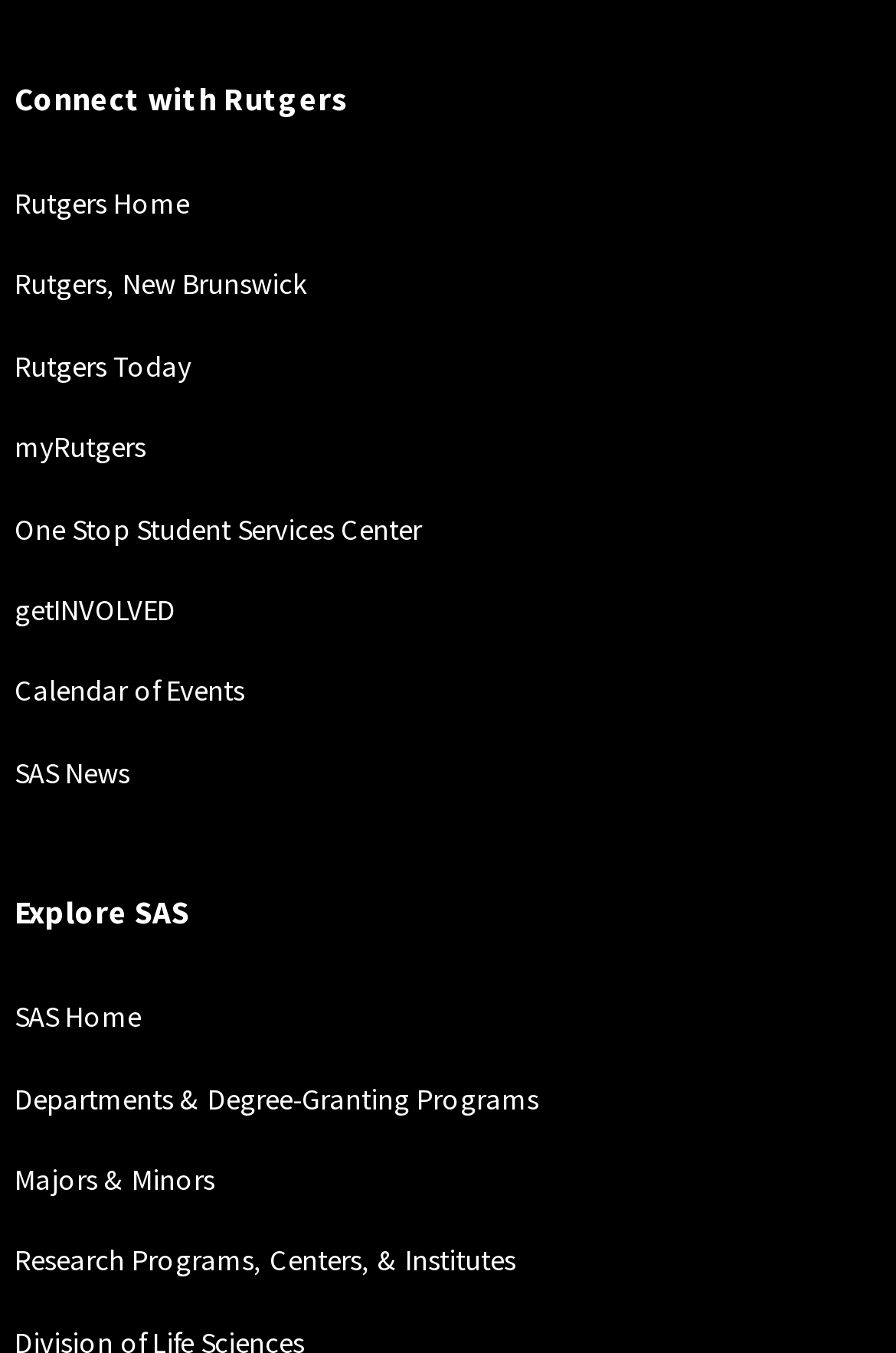How many links are on the webpage?
Provide a short answer using one word or a brief phrase based on the image.

14